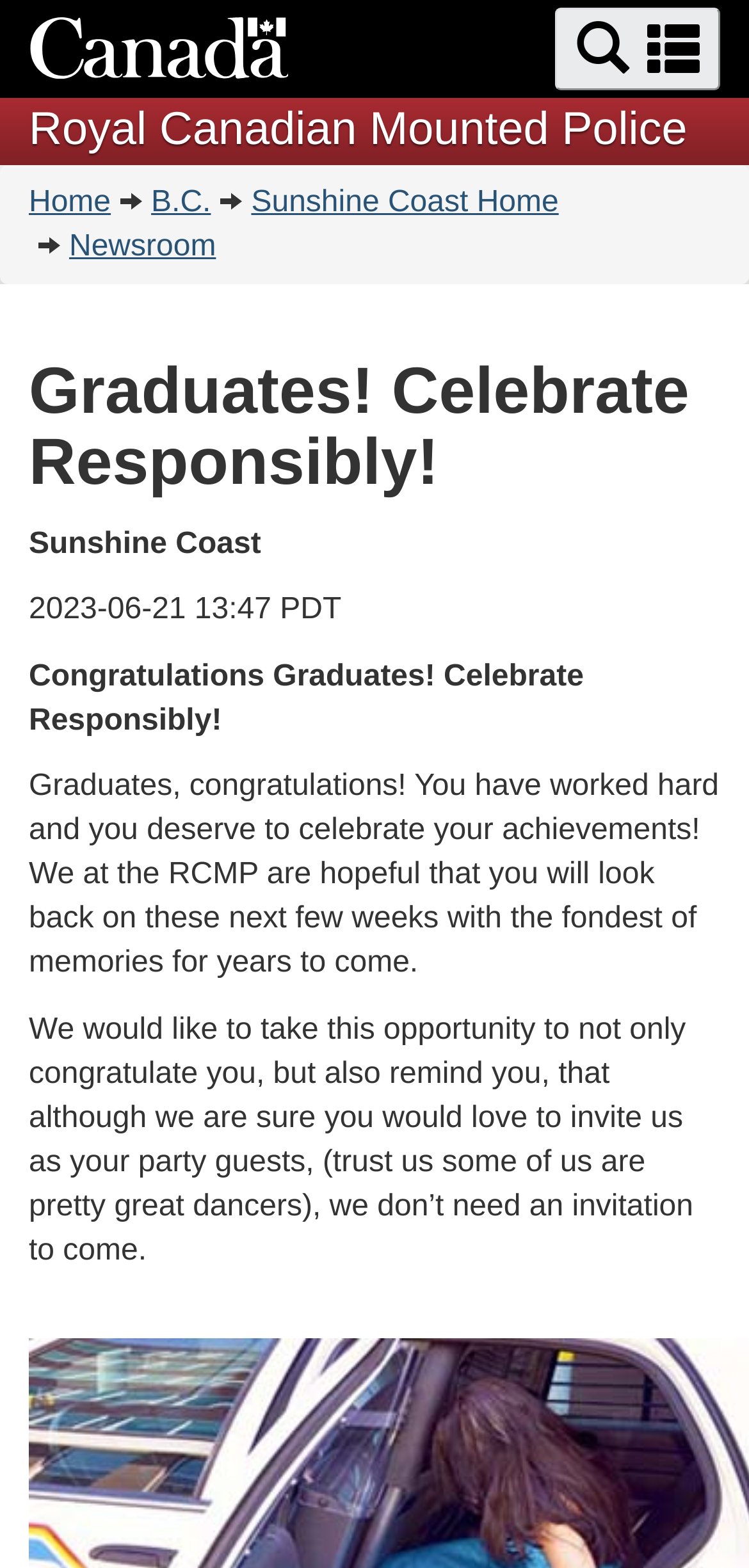Given the description of a UI element: "Home", identify the bounding box coordinates of the matching element in the webpage screenshot.

[0.038, 0.118, 0.148, 0.139]